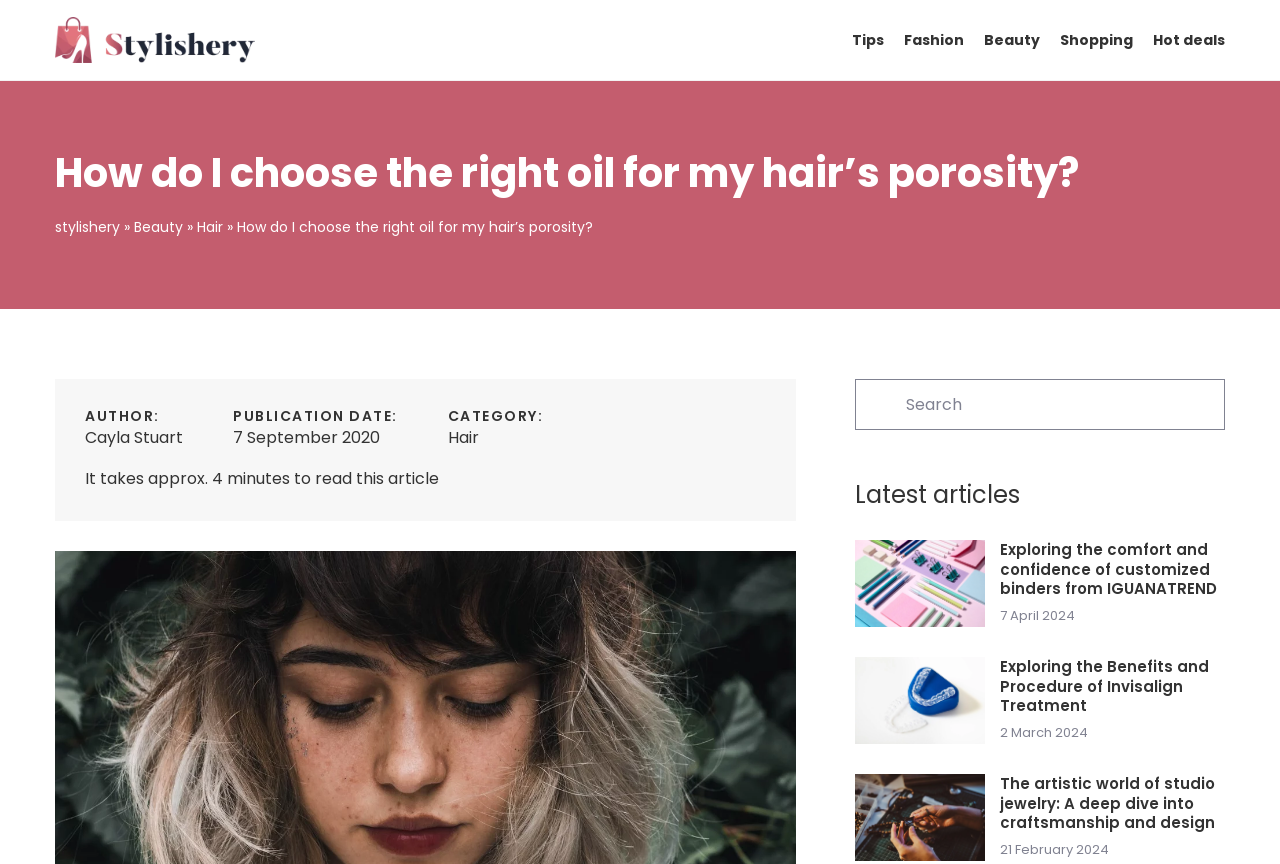Can you pinpoint the bounding box coordinates for the clickable element required for this instruction: "Search for something"? The coordinates should be four float numbers between 0 and 1, i.e., [left, top, right, bottom].

[0.668, 0.439, 0.957, 0.498]